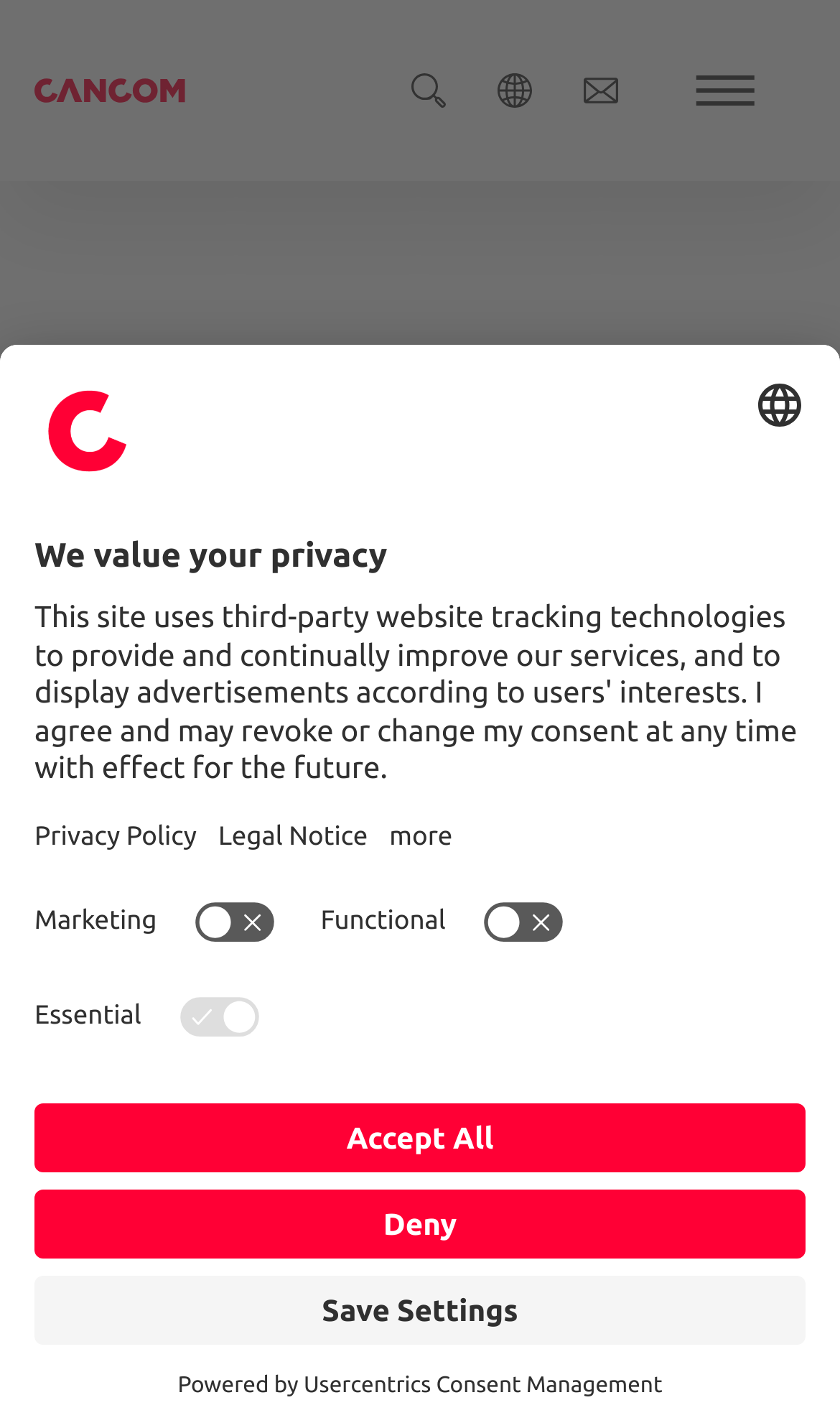Locate the bounding box coordinates of the clickable area to execute the instruction: "Talk to experts". Provide the coordinates as four float numbers between 0 and 1, represented as [left, top, right, bottom].

[0.218, 0.899, 0.782, 0.992]